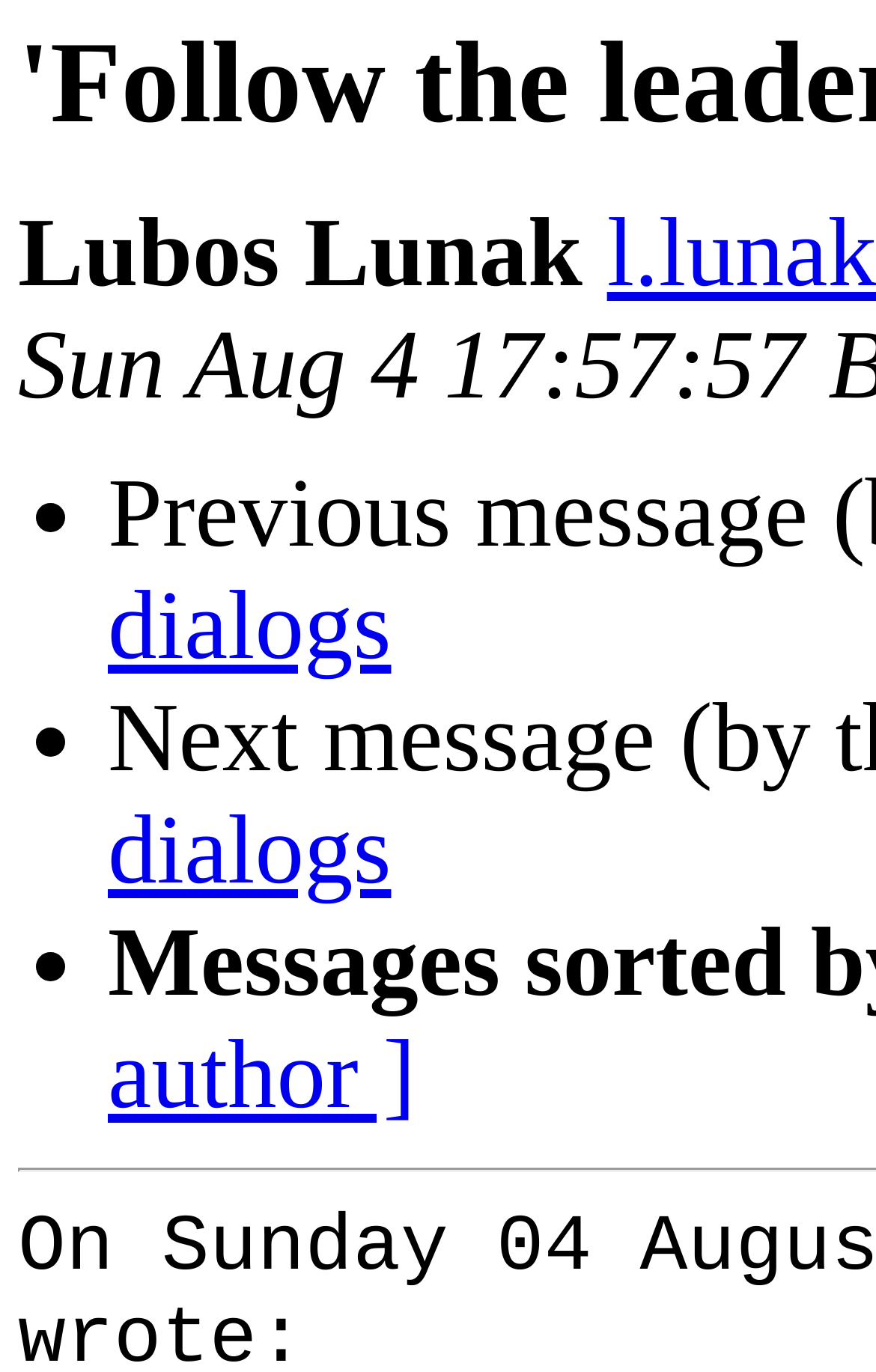Please provide the main heading of the webpage content.

'Follow the leader' dialogs